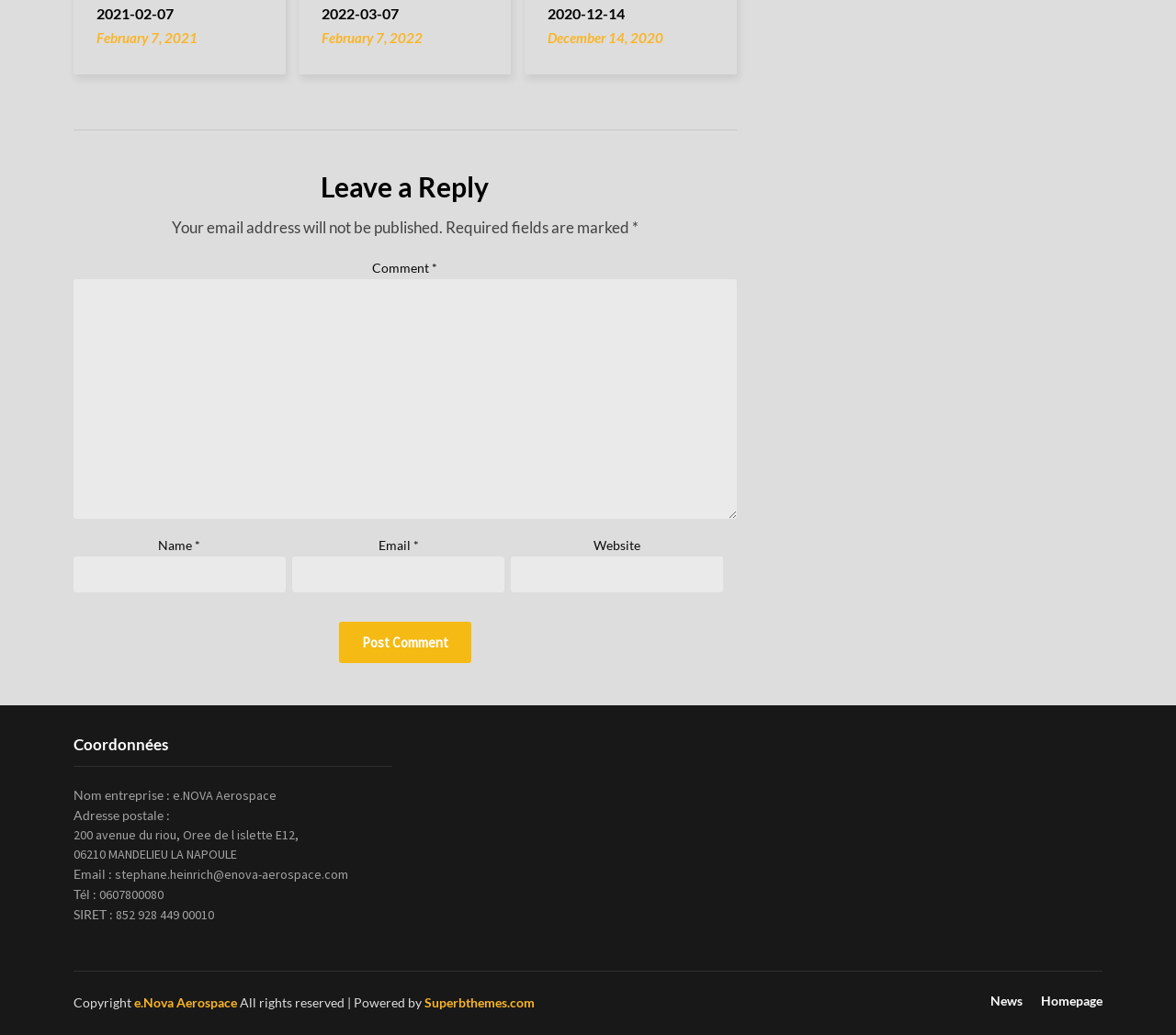Please mark the bounding box coordinates of the area that should be clicked to carry out the instruction: "Click the 'e.Nova Aerospace' link at the bottom".

[0.114, 0.961, 0.202, 0.976]